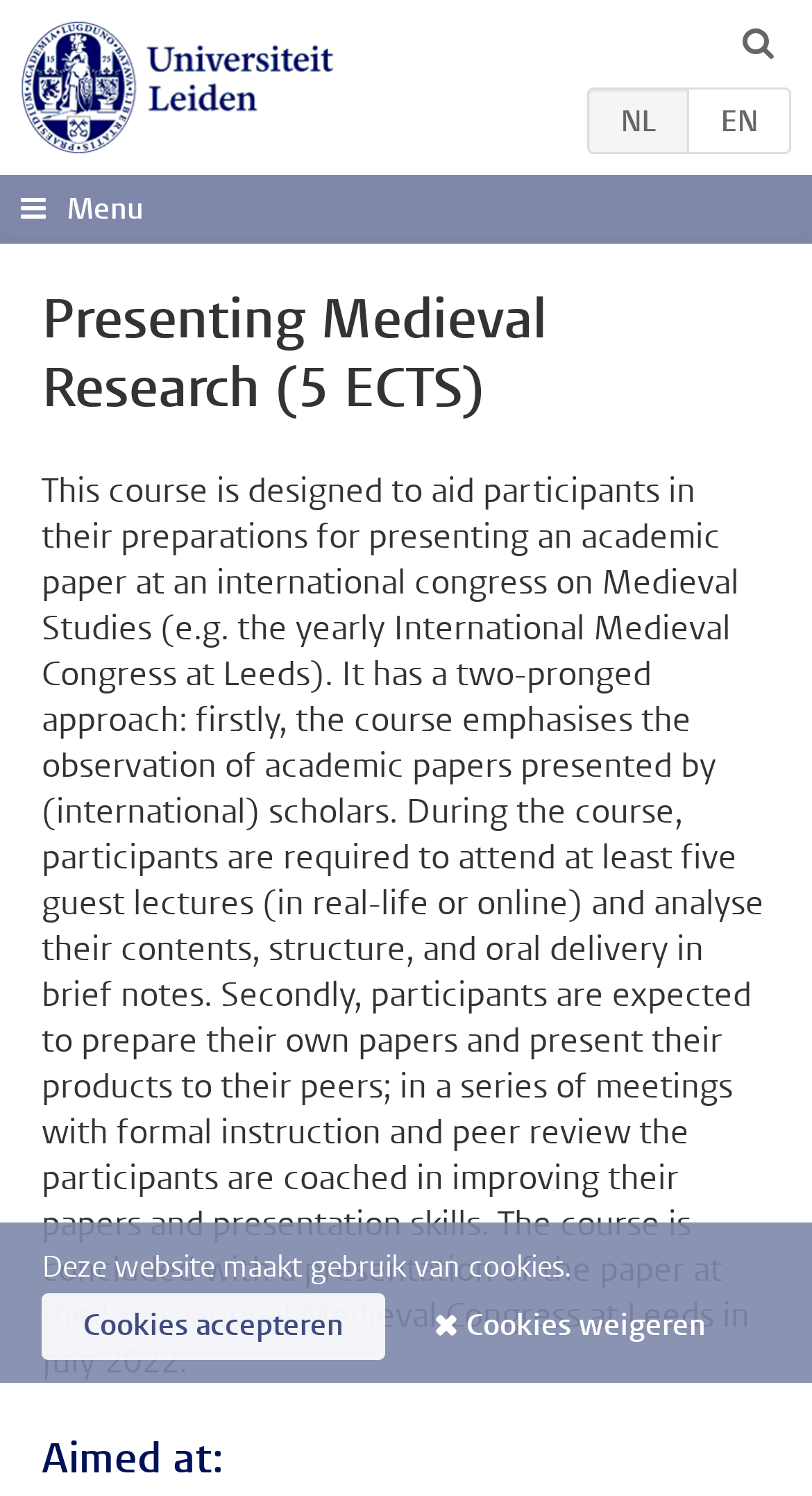Give a detailed overview of the webpage's appearance and contents.

The webpage is about a university course, "Presenting Medieval Research (5 ECTS)", offered by Universiteit Leiden. At the top left corner, there is a logo of Universiteit Leiden, which is also a link. To the right of the logo, there is a button with an icon, and below it, there are two language options, "Nederlands" and "EN", which are abbreviations for Dutch and English, respectively.

On the top right corner, there is a menu button with an icon. Below the menu button, the course title "Presenting Medieval Research (5 ECTS)" is displayed as a heading. The course description follows, which explains that the course aims to help participants prepare for presenting an academic paper at an international congress on Medieval Studies. The description outlines the course's two-pronged approach, which includes observing and analyzing guest lectures and preparing and presenting one's own paper.

Below the course description, there is a heading "Aimed at:", but its content is not specified. At the bottom of the page, there is a notice about the website's use of cookies, with two buttons to either accept or decline cookies.